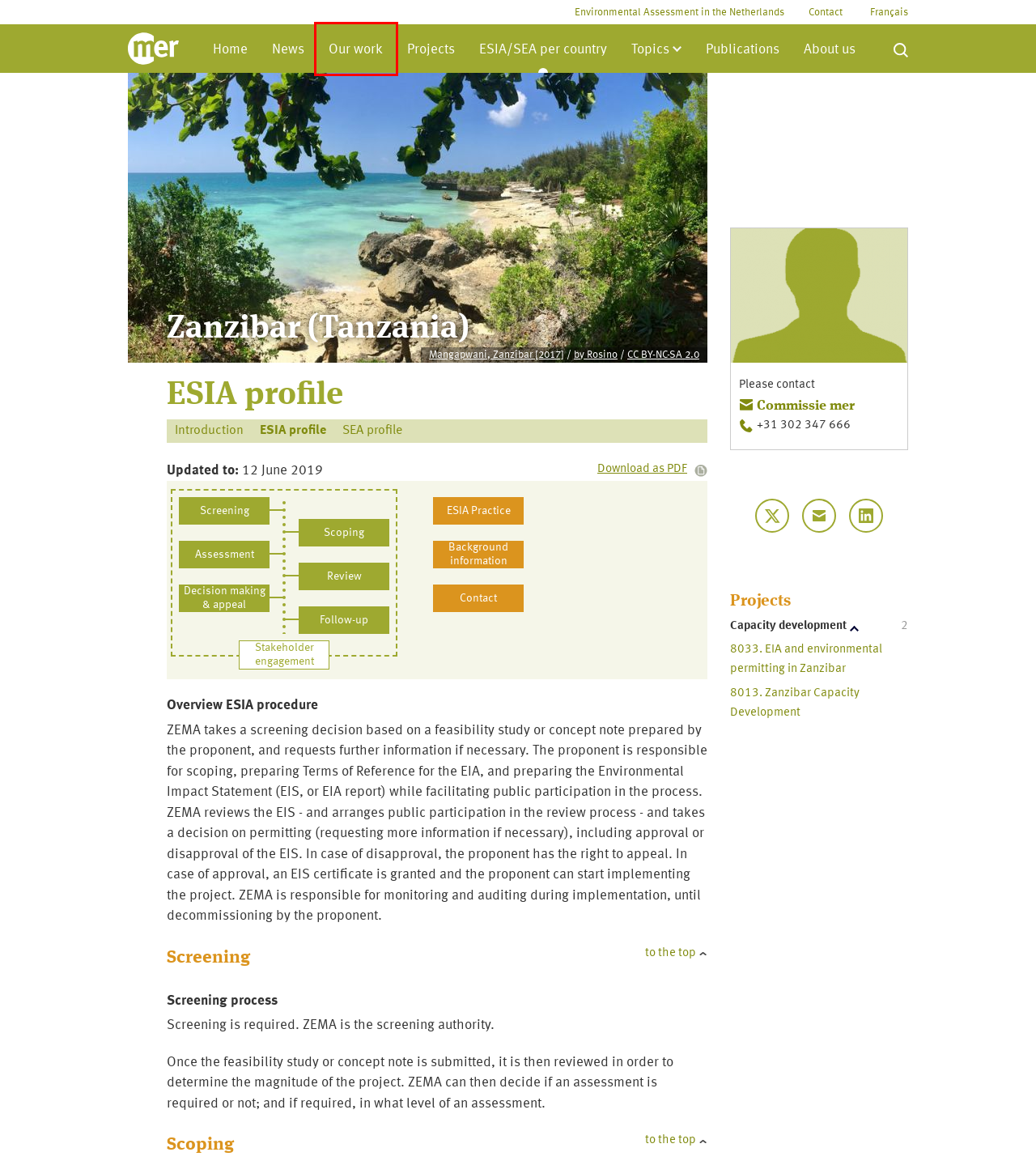You have a screenshot of a webpage with a red bounding box around an element. Identify the webpage description that best fits the new page that appears after clicking the selected element in the red bounding box. Here are the candidates:
A. Home - Eia.nl
B. Independent advice - Eia.nl
C. Publications - Eia.nl
D. Contact - Eia.nl
E. News - Eia.nl
F. Topics - Eia.nl
G. CC BY-NC-SA 2.0 Deed | Attribution-NonCommercial-ShareAlike 2.0 Generic
 | Creative Commons
H. Projects - Eia.nl

B